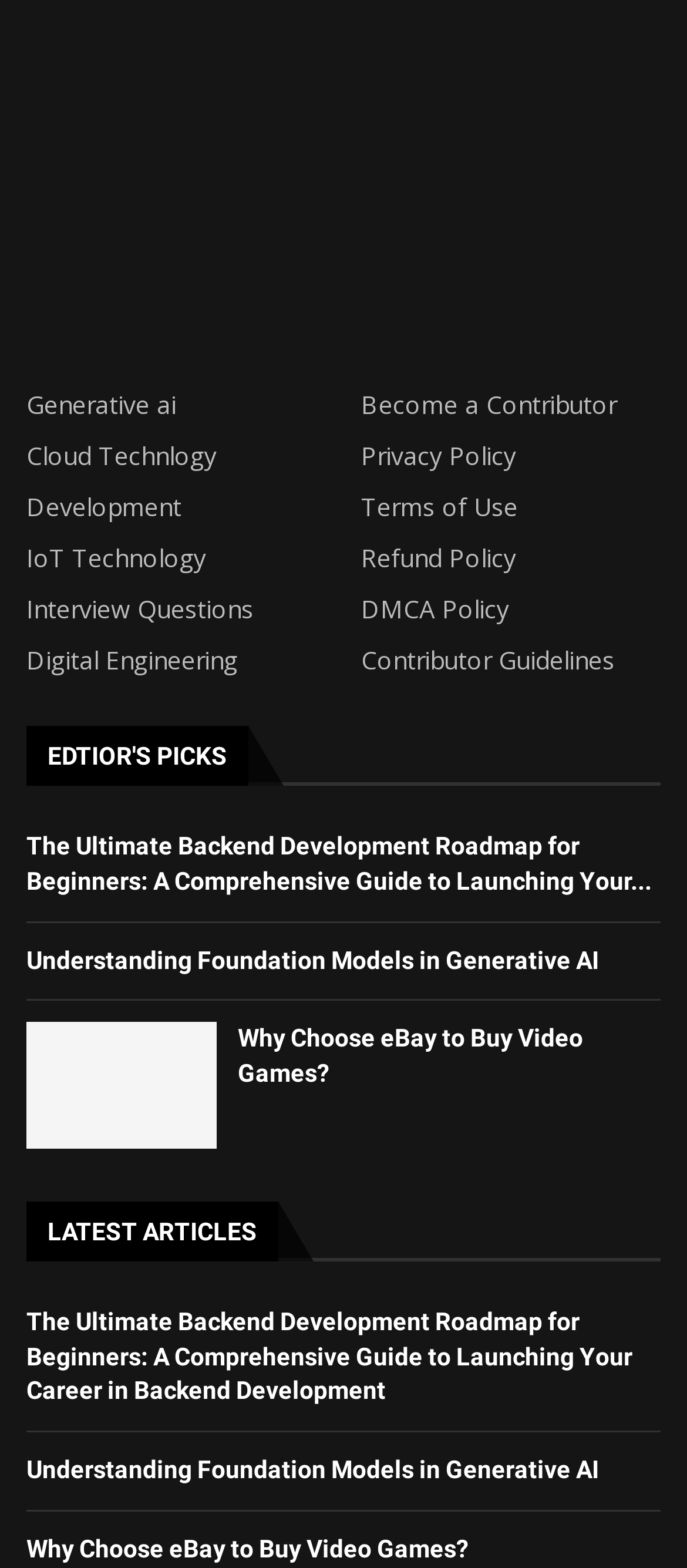Could you specify the bounding box coordinates for the clickable section to complete the following instruction: "subscribe to RSS feed"?

None